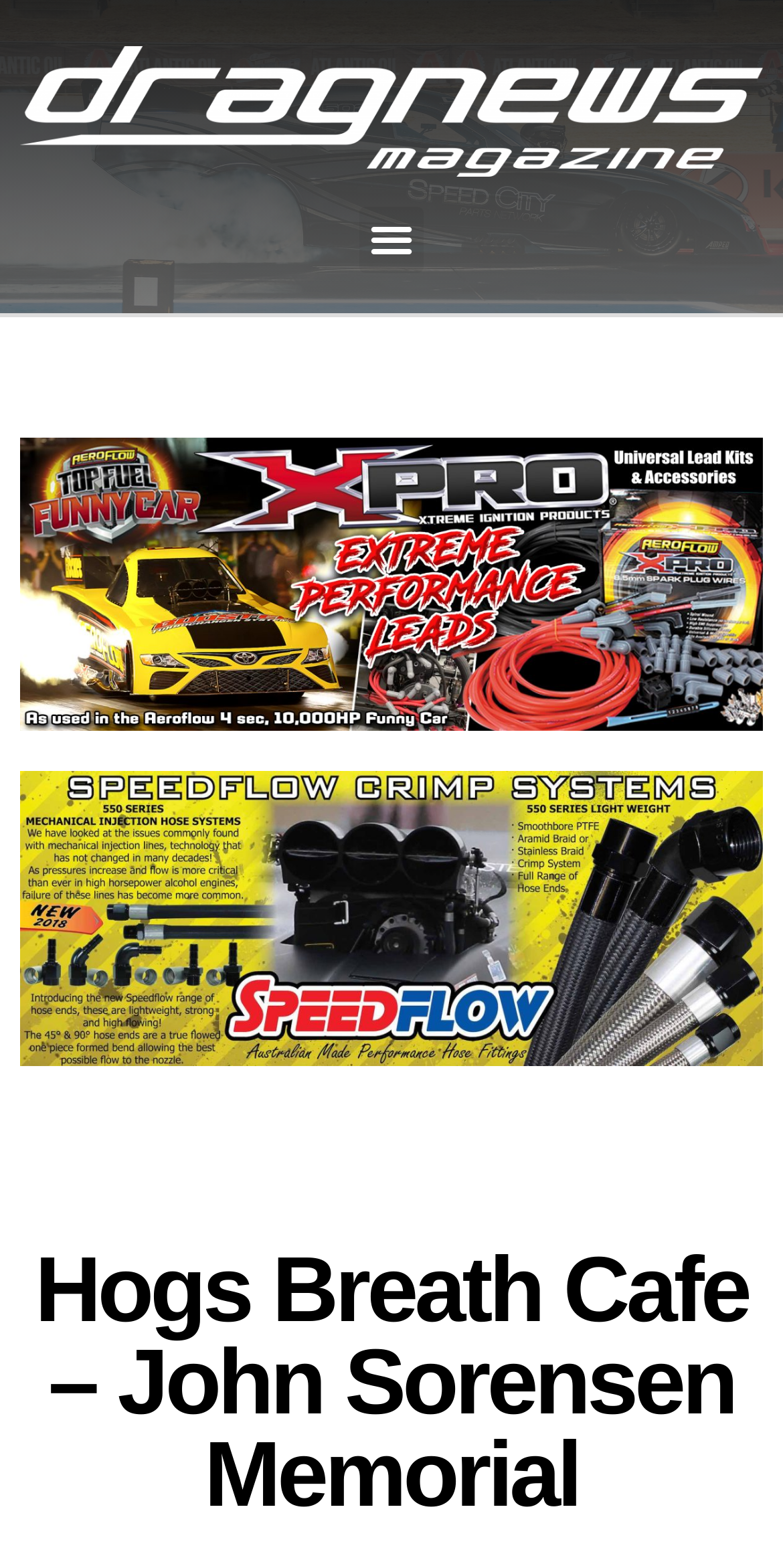Locate and extract the text of the main heading on the webpage.

Hogs Breath Cafe – John Sorensen Memorial